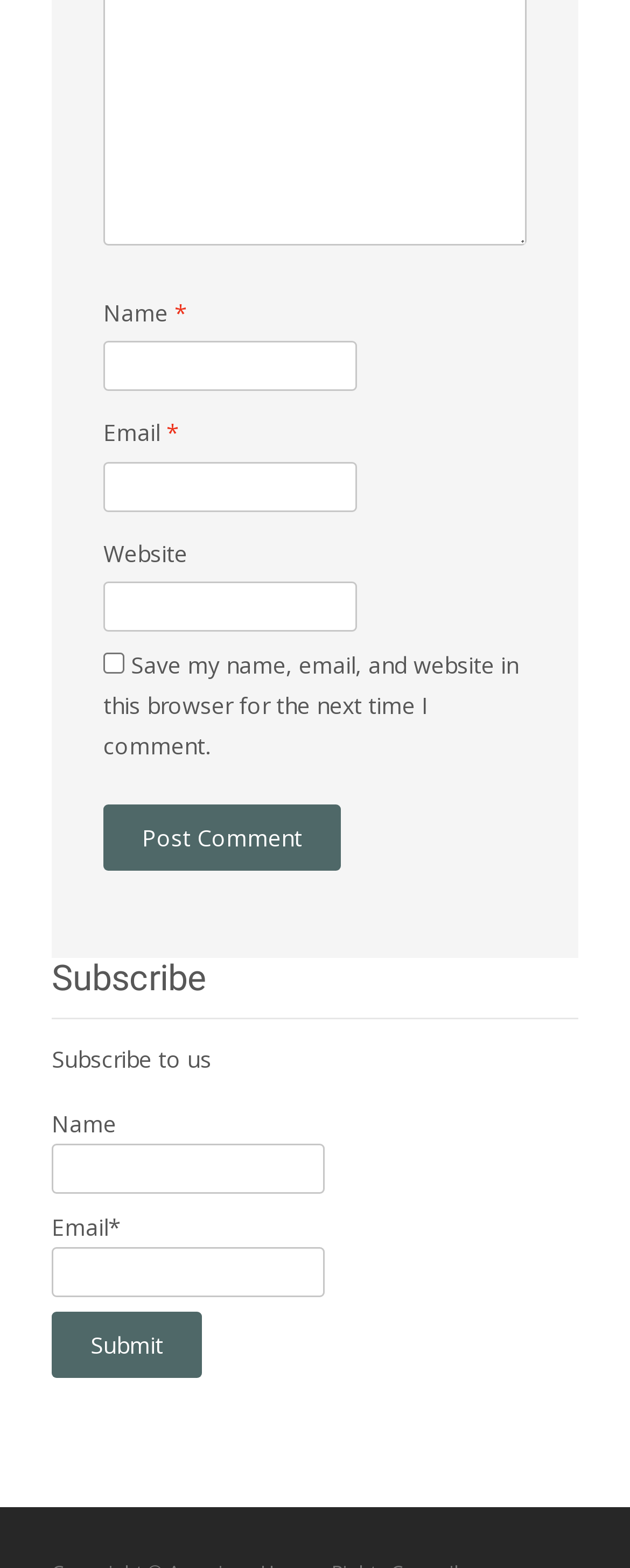What is the button below the comment section?
Please provide a single word or phrase in response based on the screenshot.

Post Comment